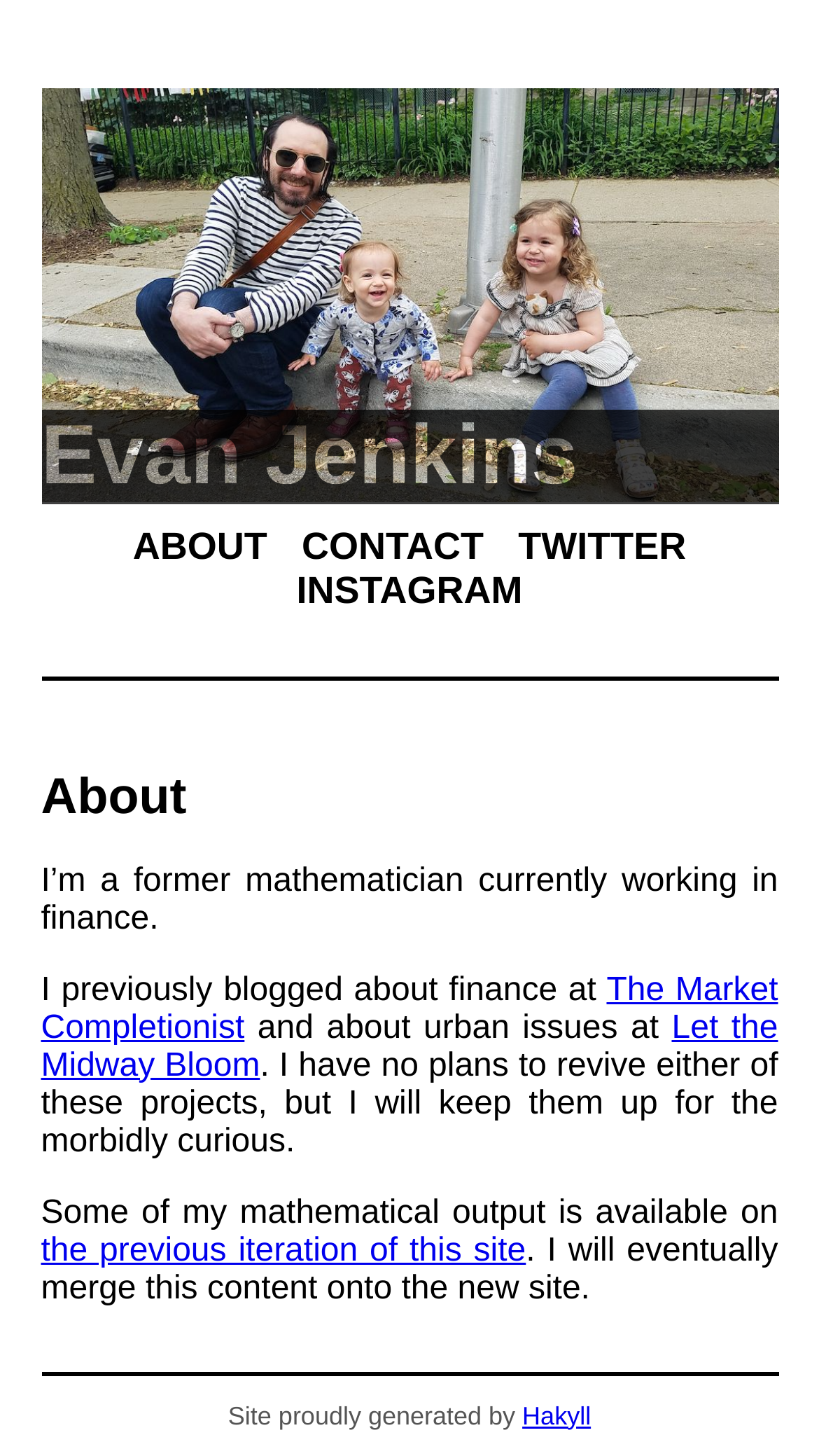Carefully observe the image and respond to the question with a detailed answer:
What are the two websites Evan Jenkins previously blogged about?

The webpage mentions that Evan Jenkins previously blogged about finance at 'The Market Completionist' and about urban issues at 'Let the Midway Bloom', as stated in the StaticText and link elements.